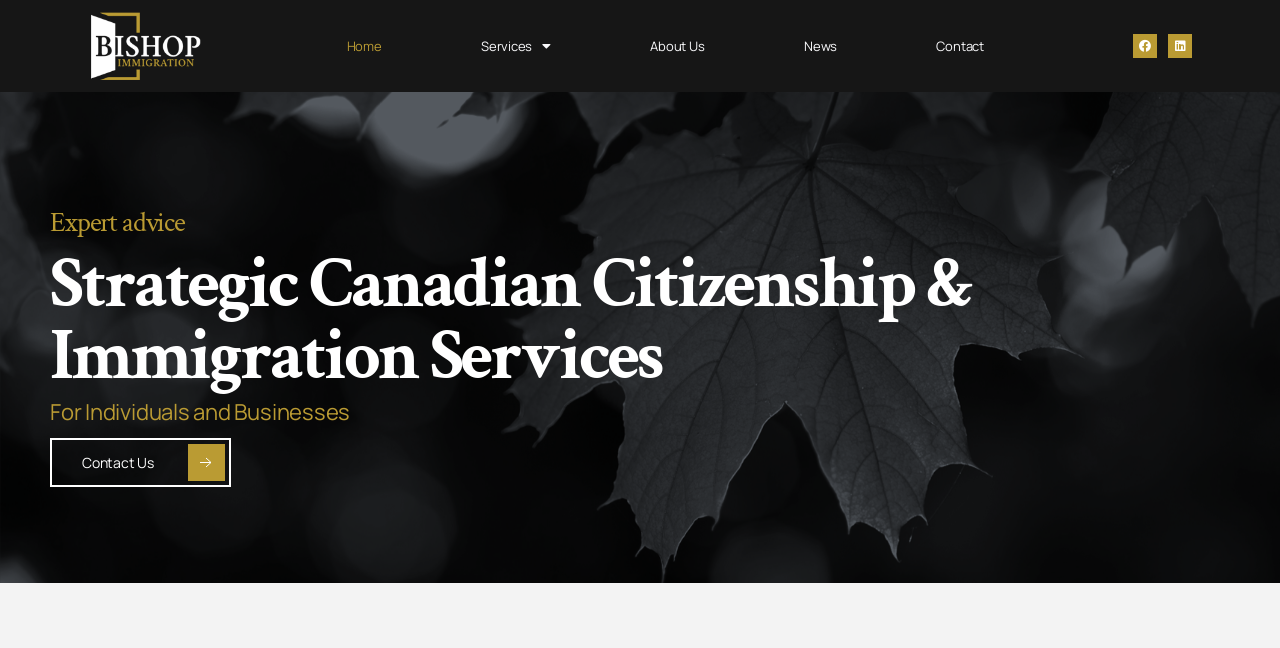Show the bounding box coordinates for the HTML element as described: "News".

[0.596, 0.038, 0.687, 0.104]